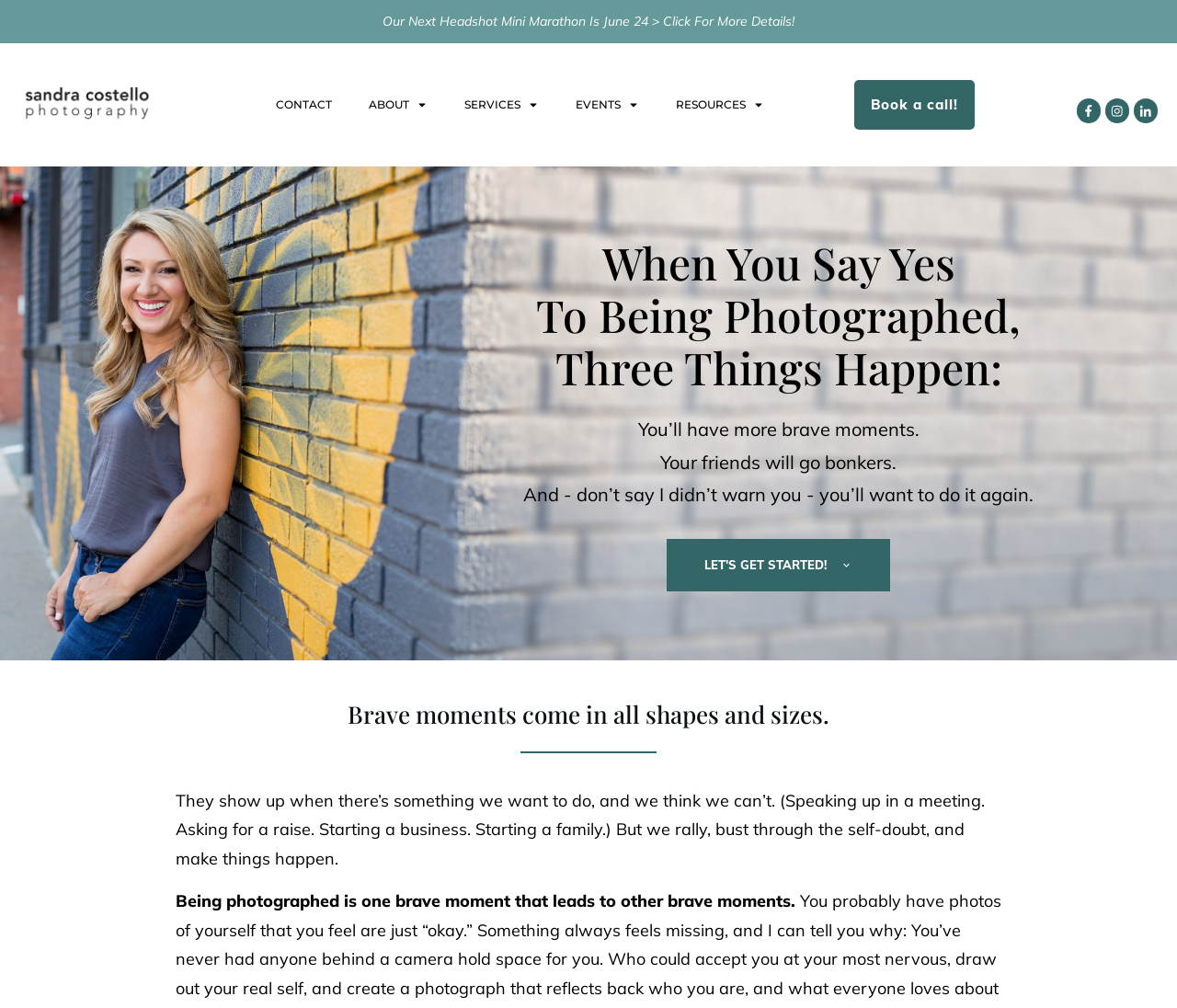Identify the bounding box of the UI element that matches this description: "let's get started!".

[0.567, 0.534, 0.757, 0.587]